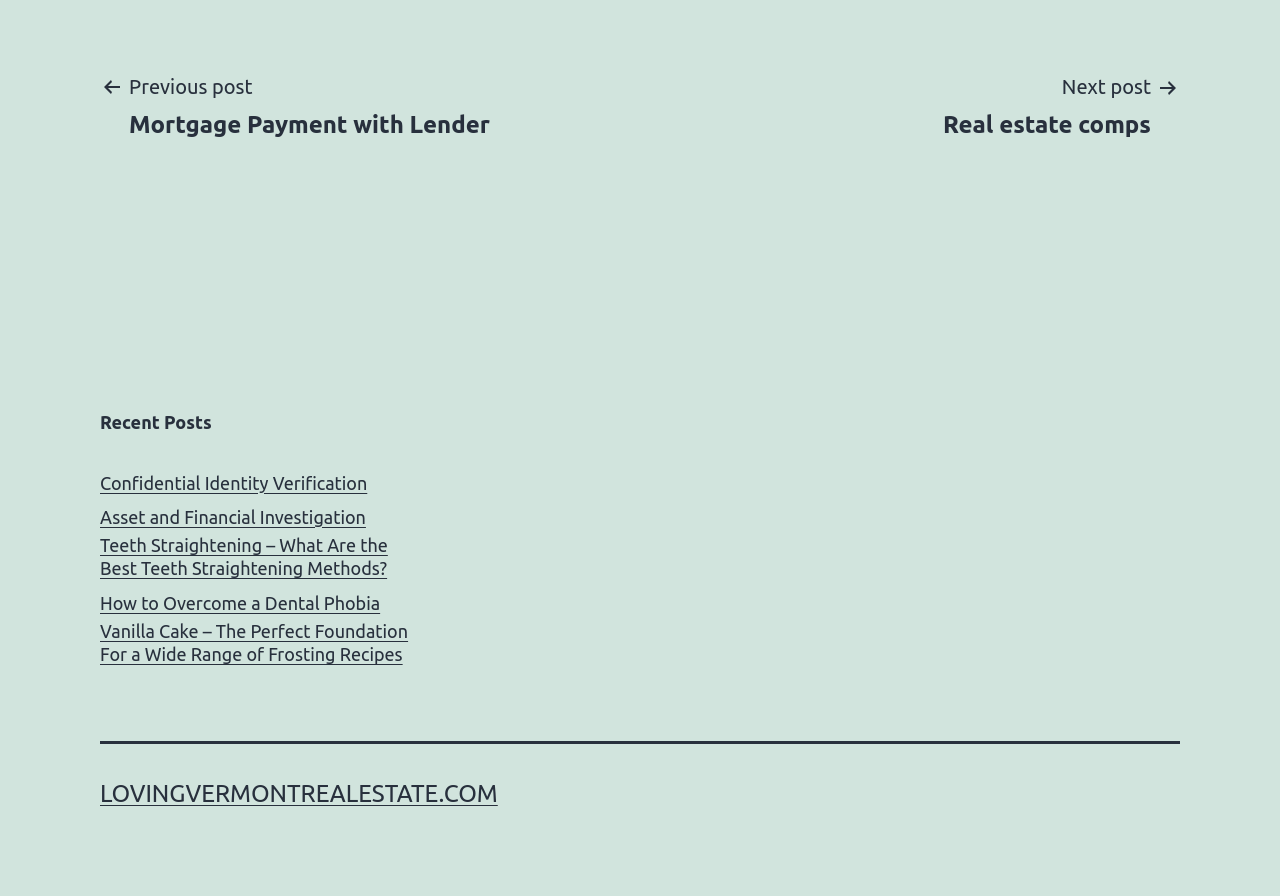Determine the bounding box coordinates for the area that should be clicked to carry out the following instruction: "View recent post 'Teeth Straightening – What Are the Best Teeth Straightening Methods?'".

[0.078, 0.596, 0.333, 0.648]